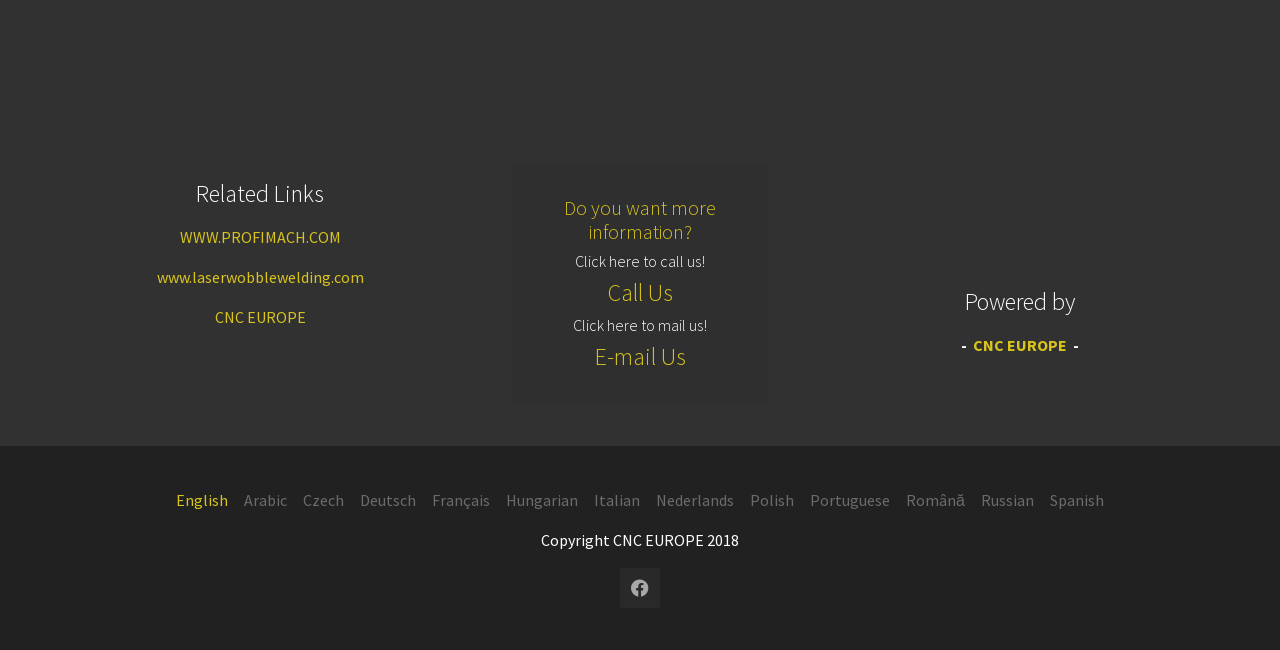Show the bounding box coordinates of the region that should be clicked to follow the instruction: "View jewellery products."

None